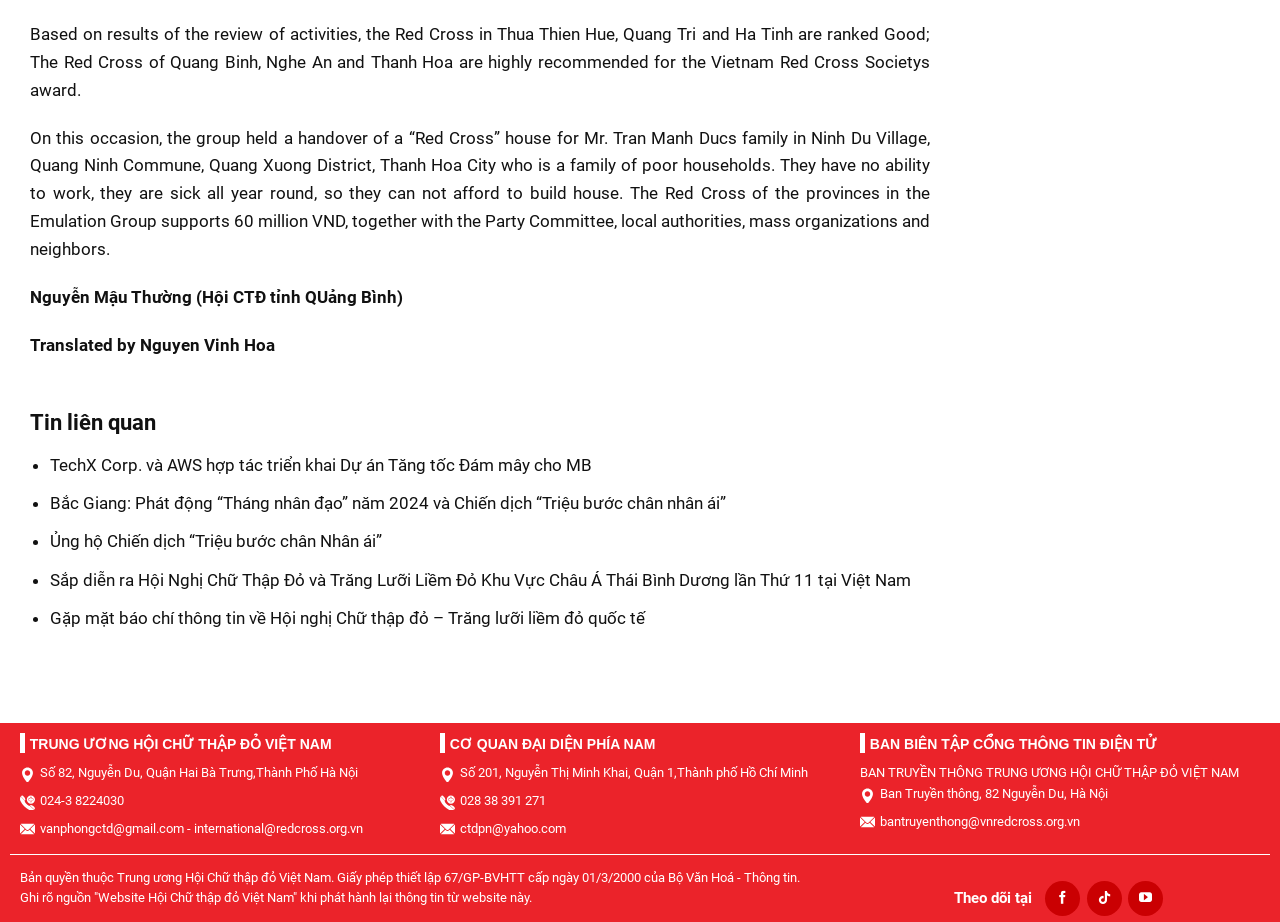Show the bounding box coordinates of the element that should be clicked to complete the task: "View the Approximation Algorithms course details".

None